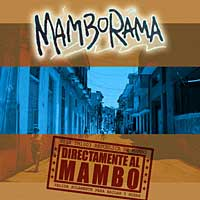What city's atmosphere is evoked by the album cover?
Based on the image, please offer an in-depth response to the question.

The caption states that the album cover's background 'evokes the vibrant atmosphere of Havana, Cuba', suggesting that the city's atmosphere is the inspiration behind the design.